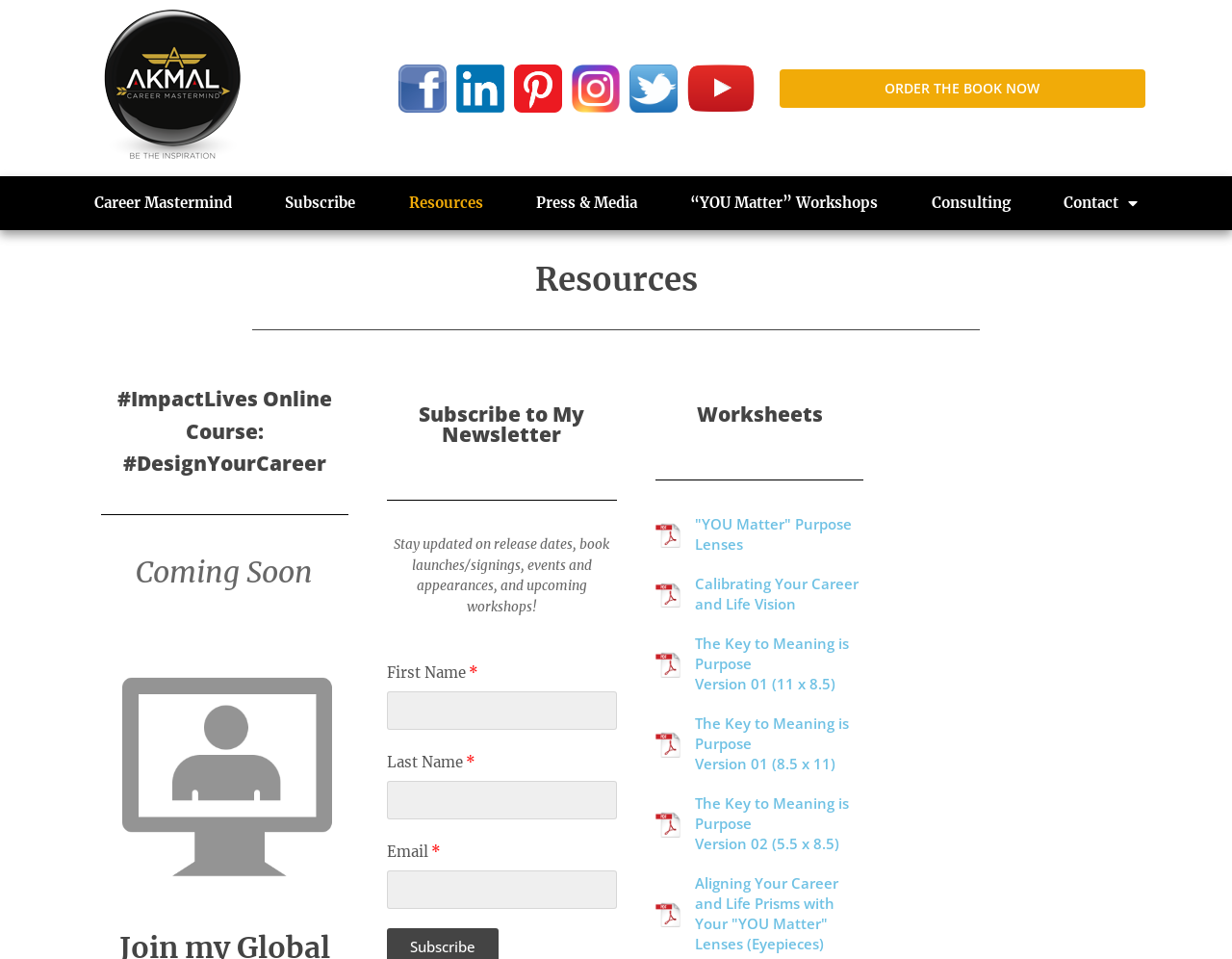Find the bounding box coordinates of the UI element according to this description: "Consulting".

[0.734, 0.189, 0.842, 0.235]